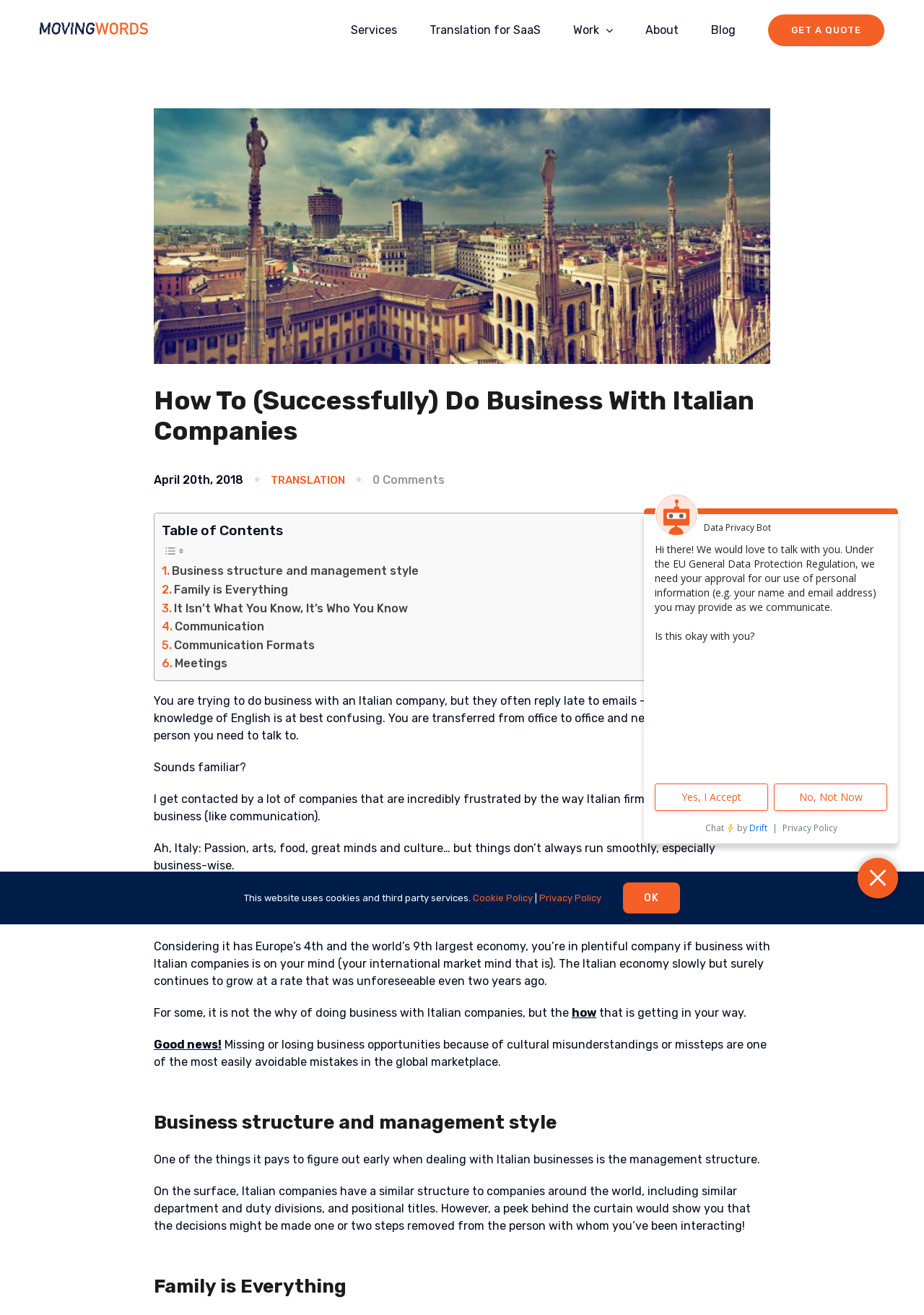Please identify the bounding box coordinates of the clickable region that I should interact with to perform the following instruction: "Open the 'About' page". The coordinates should be expressed as four float numbers between 0 and 1, i.e., [left, top, right, bottom].

[0.698, 0.0, 0.734, 0.046]